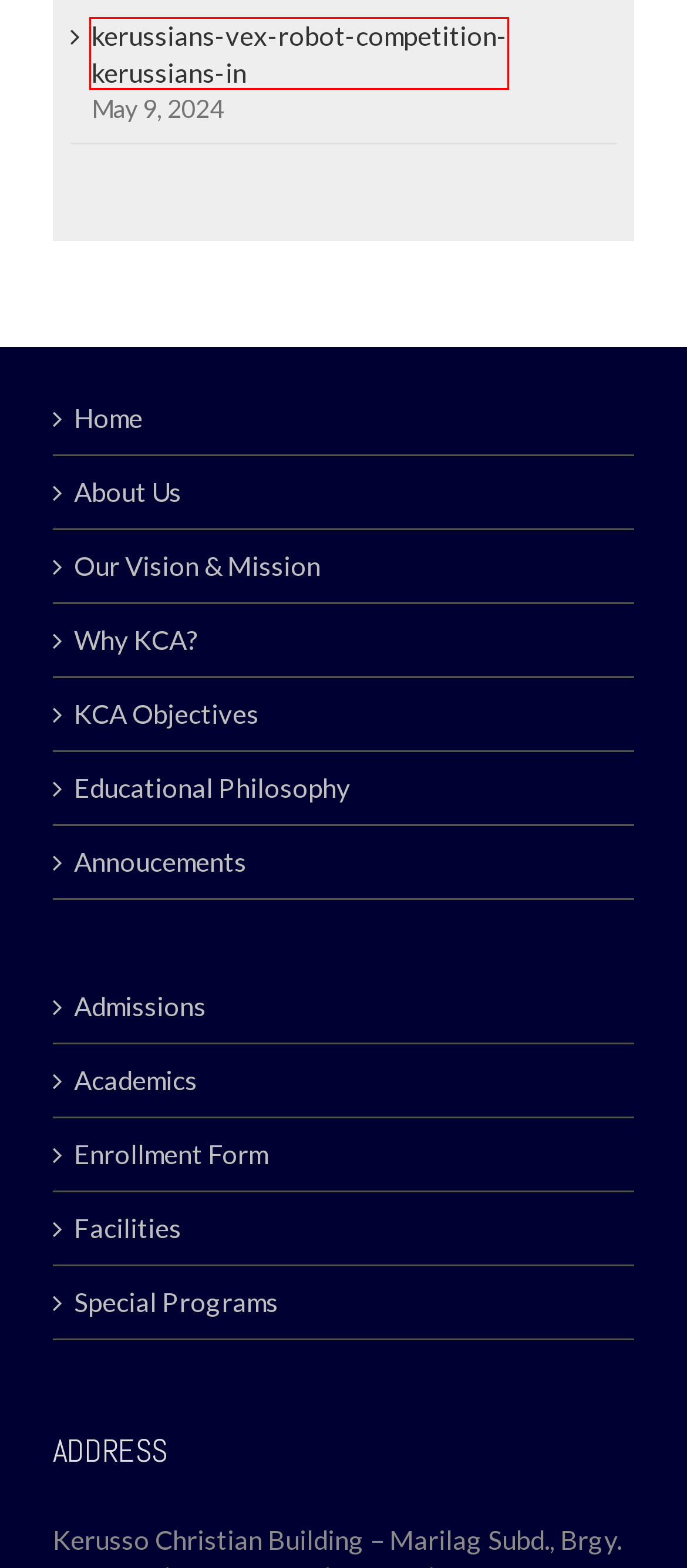Inspect the provided webpage screenshot, concentrating on the element within the red bounding box. Select the description that best represents the new webpage after you click the highlighted element. Here are the candidates:
A. Announcements – Kerusso Christian Academy
B. Special Programs – Kerusso Christian Academy
C. Enrollment Form – Kerusso Christian Academy
D. Our Vision & Mission – Kerusso Christian Academy
E. Academics – Kerusso Christian Academy
F. kerussians-vex-robot-competition-kerussians-in – Kerusso Christian Academy
G. About Us – Kerusso Christian Academy
H. Kerusso Christian Academy – Transforming the World – One Child at a Time

F